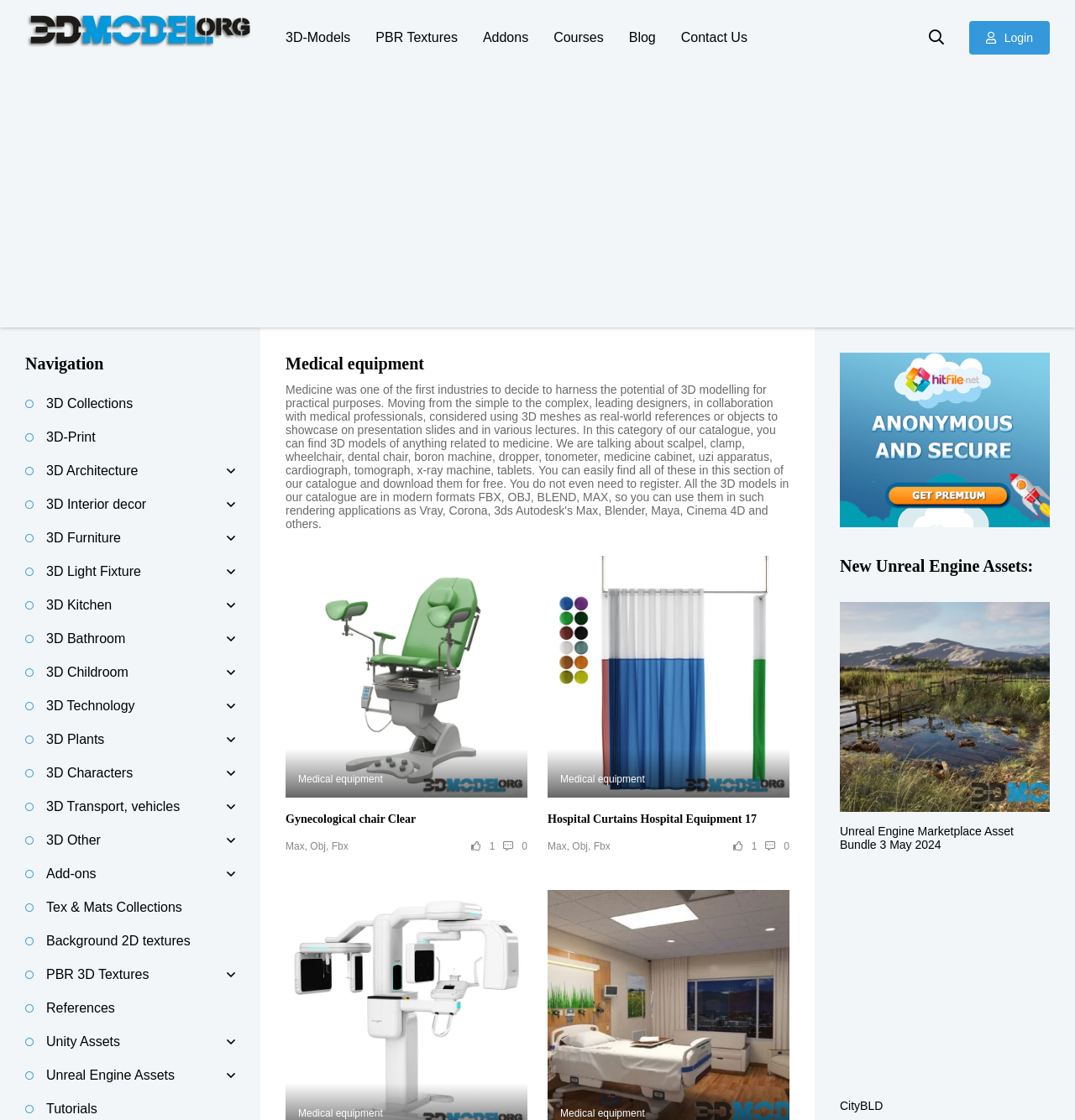Identify the bounding box coordinates necessary to click and complete the given instruction: "Click on the '3D Collections' link".

[0.023, 0.346, 0.219, 0.376]